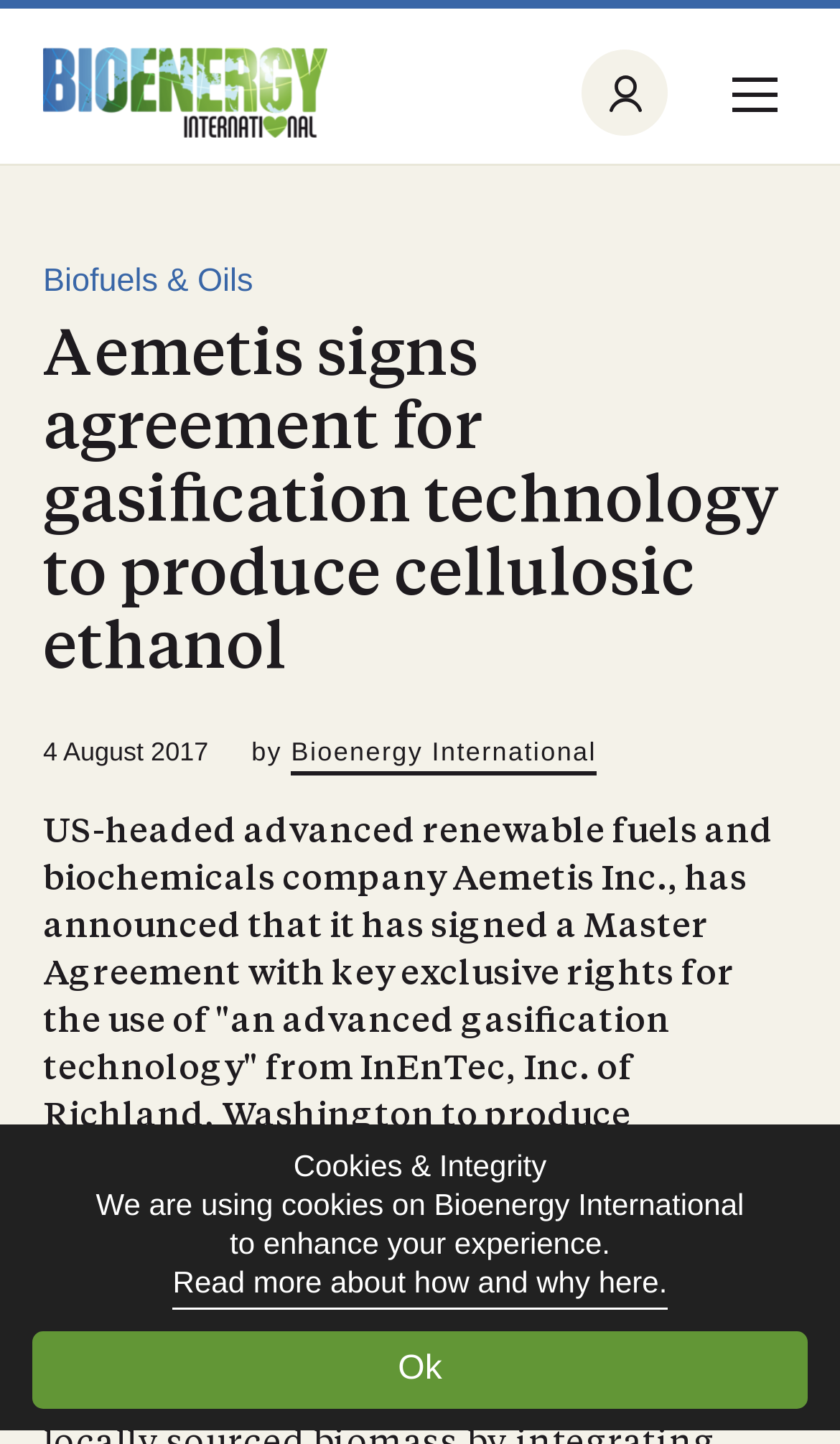Respond to the question below with a concise word or phrase:
What is the purpose of the agreement?

to produce cellulosic ethanol